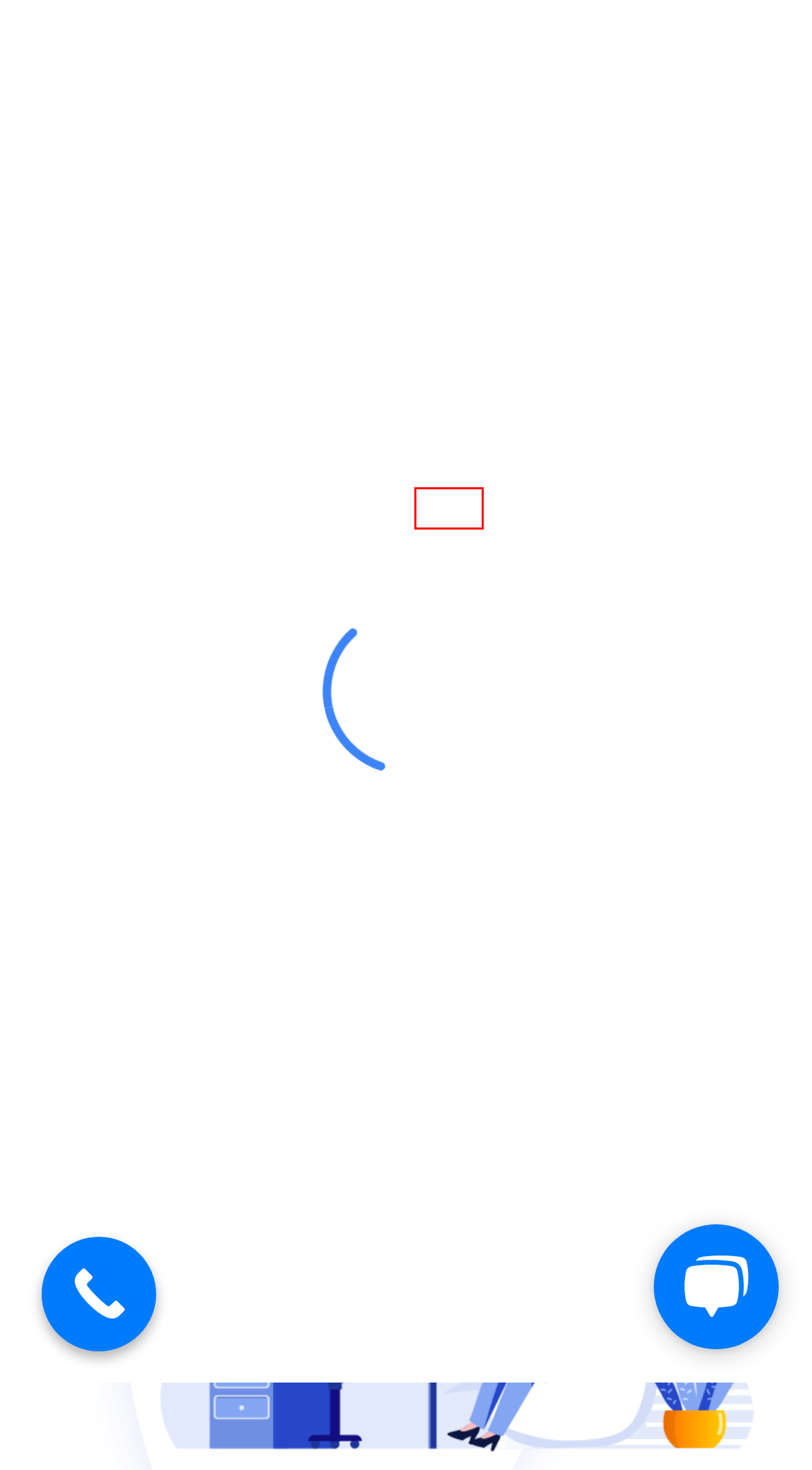You are provided with a screenshot of a webpage that has a red bounding box highlighting a UI element. Choose the most accurate webpage description that matches the new webpage after clicking the highlighted element. Here are your choices:
A. Privacy Policy - DevOpSpace
B. Devops & AWS Consulting Company in Bangalore | DevOpSpace LLP
C. Bulwark - DevOpSpace
D. Services - DevOpSpace
E. Zoho - DevOpSpace
F. Reach Us - DevOpSpace
G. FAQs - DevOpSpace
H. AWS Archives - DevOpSpace

H